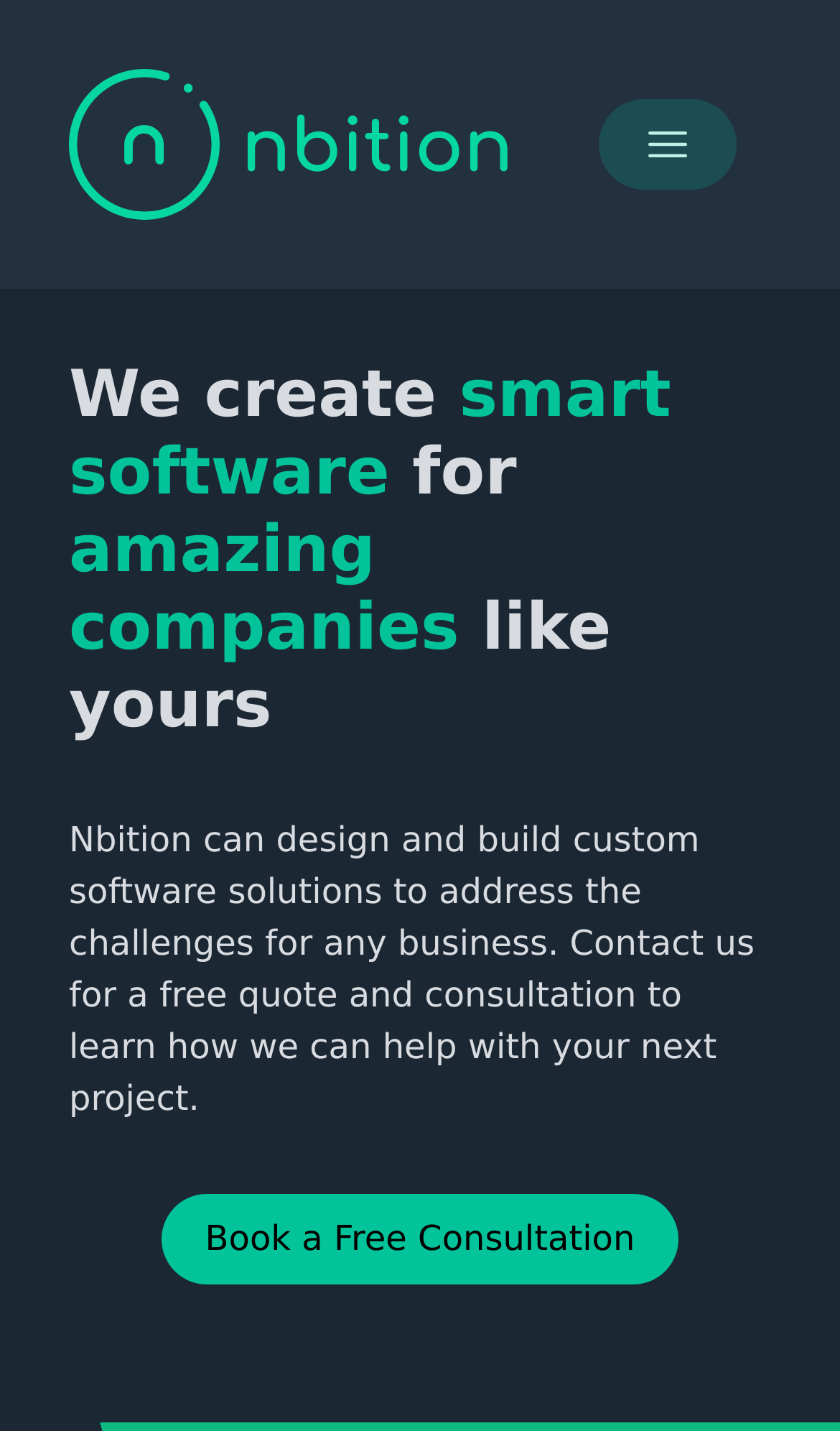Identify and extract the heading text of the webpage.

We create smart software for amazing companies like yours